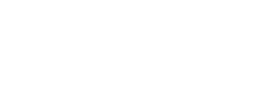Paint a vivid picture with your description of the image.

The image titled "Hotels In Banjarmasin" visually represents various hotels available in Banjarmasin, a city known for its unique waterfront and cultural experiences. This image is featured in an article that offers insights and tips for travelers looking to find optimal accommodation during their visit. The accompanying text emphasizes the importance of selecting a hotel that offers excellent services and amenities, ensuring a pleasant stay for both leisure and business travelers. It overall highlights Banjarmasin’s hospitality options and encourages prospective visitors to consider their preferences when booking accommodations.